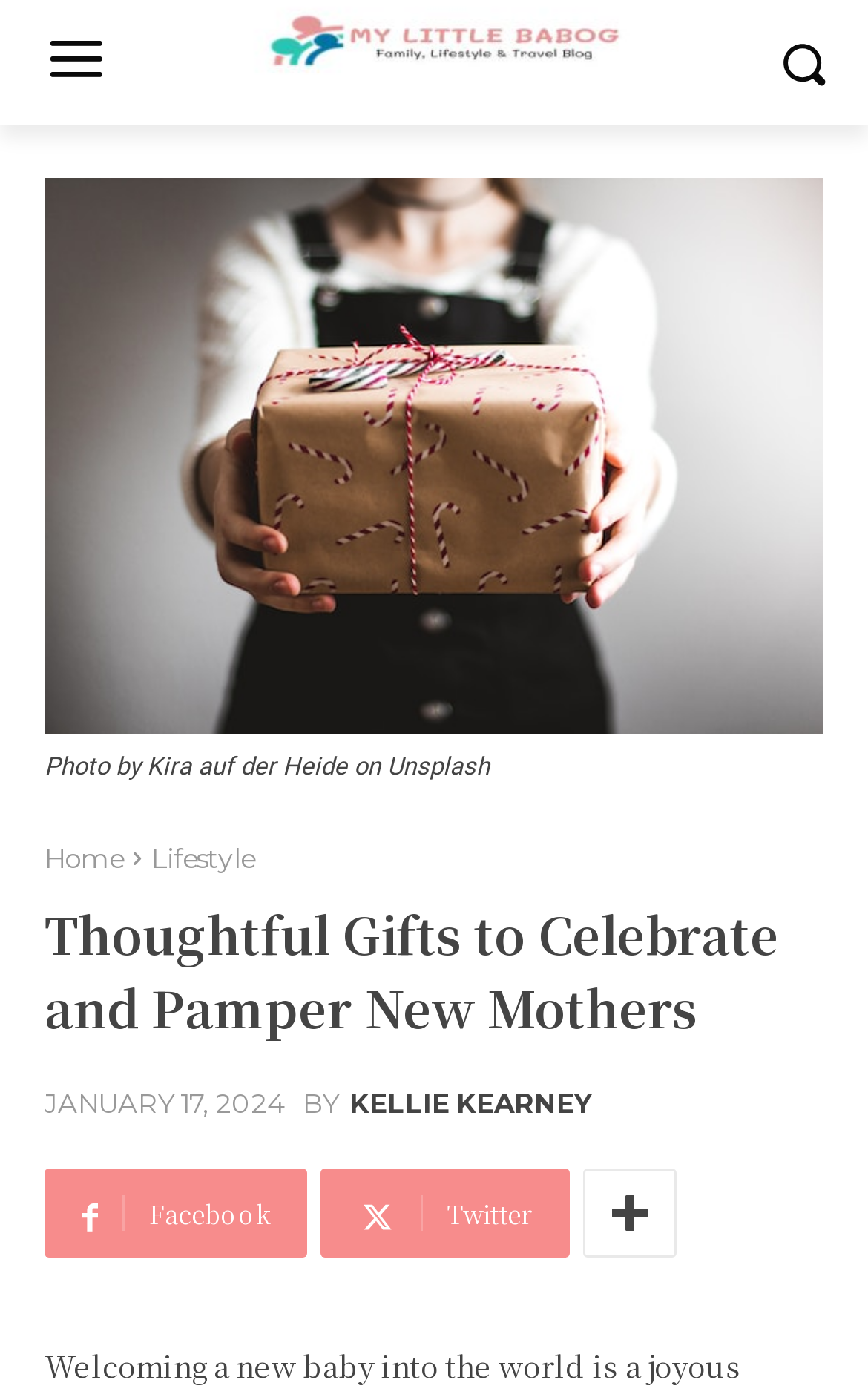Create a full and detailed caption for the entire webpage.

The webpage is about celebrating motherhood with thoughtful gifts for new moms. At the top, there is a large image that takes up most of the width, with a caption "Photo by Kira auf der Heide on Unsplash" written in a smaller font below it. 

On the top-left corner, there are three links: "Home", "Lifestyle", and the title of the webpage "Thoughtful Gifts to Celebrate and Pamper New Mothers" in a larger font. 

Below the title, there is a timestamp "JANUARY 17, 2024" followed by the author's name "KELLIE KEARNEY". 

On the bottom-left corner, there are three social media links: Facebook, Twitter, and another unidentified platform, represented by their respective icons.